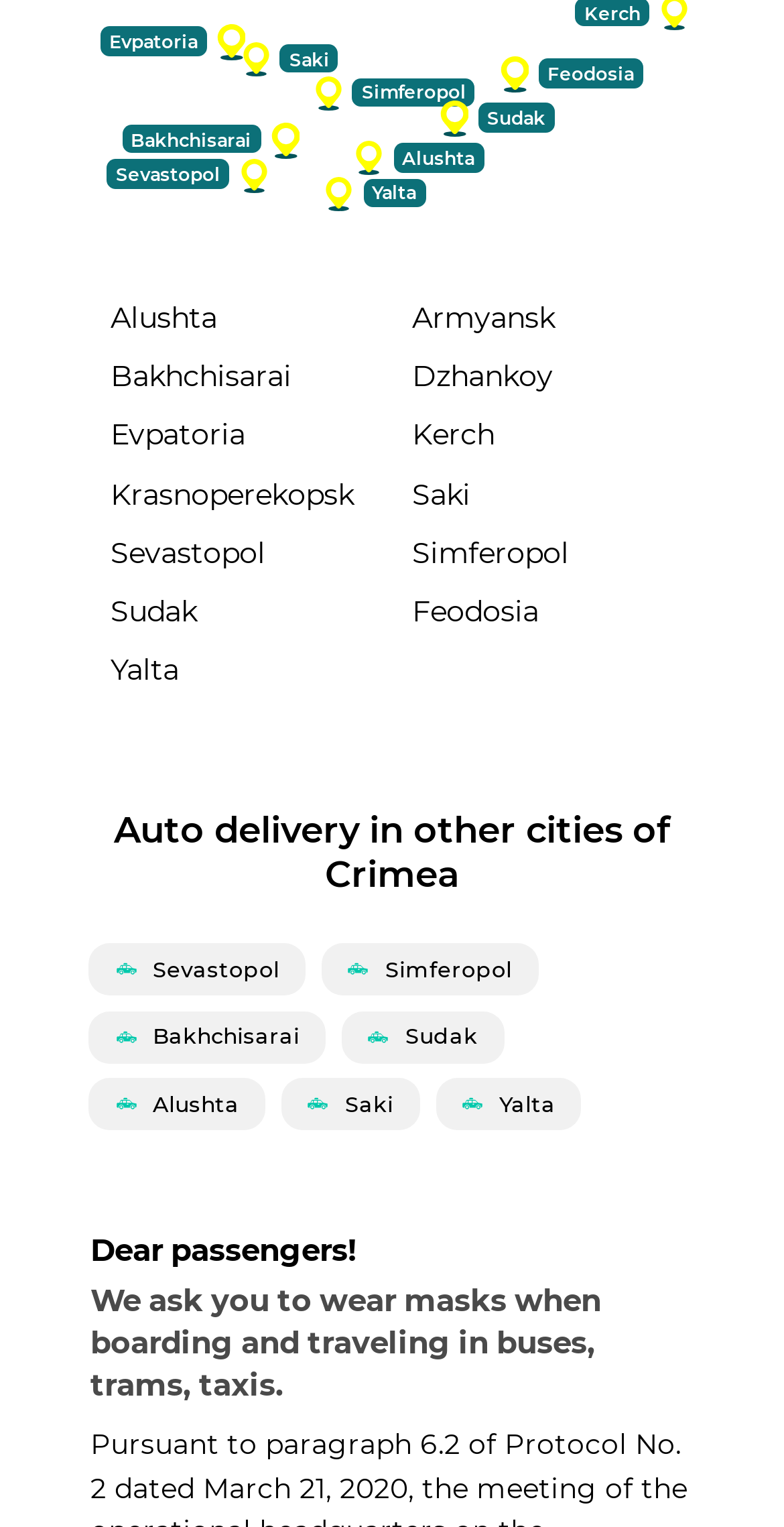Using the information in the image, could you please answer the following question in detail:
What is the instruction for passengers?

The webpage has a message for dear passengers, instructing them to wear masks when boarding and traveling in buses, trams, and taxis, which implies that it is a safety precaution.